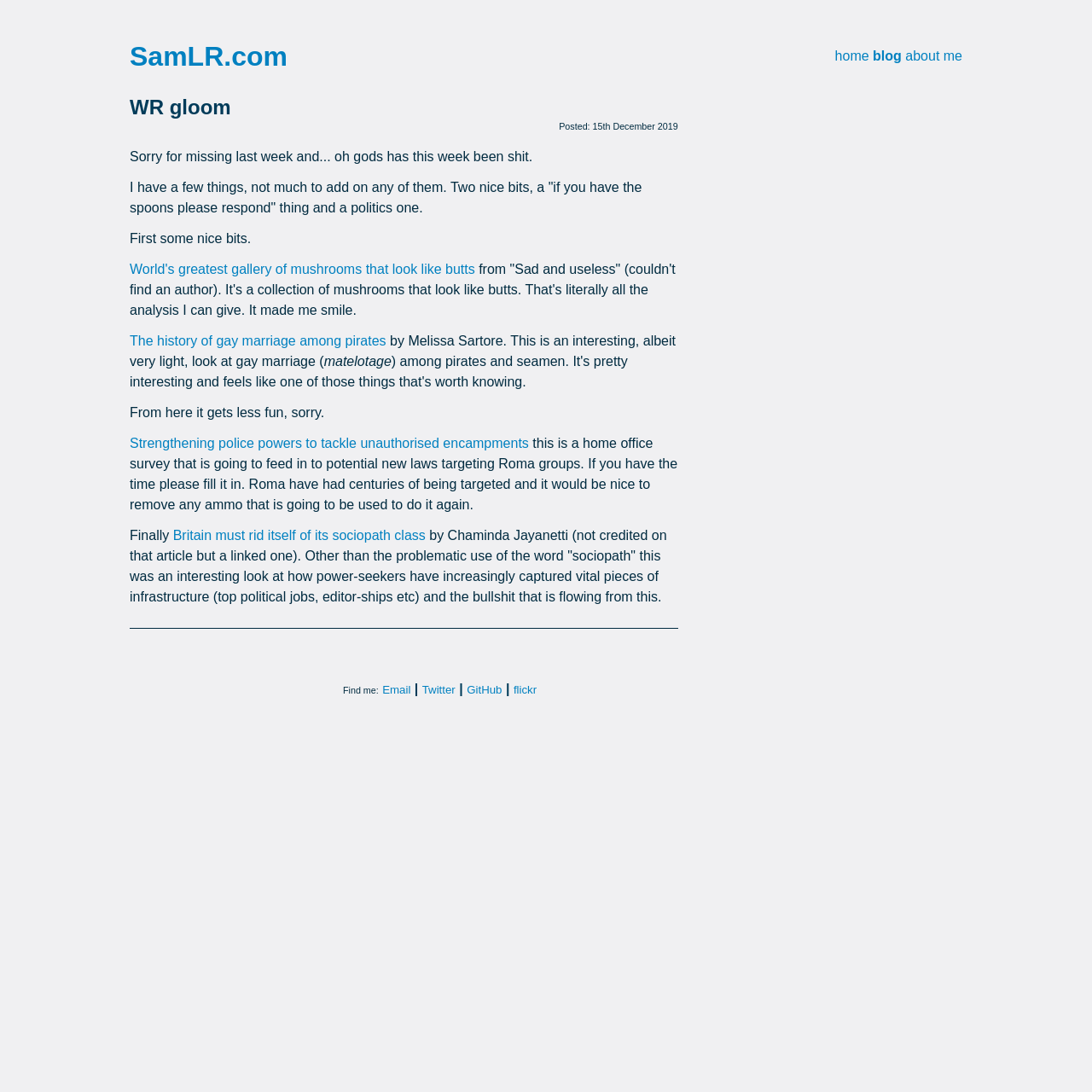Based on the element description about me, identify the bounding box of the UI element in the given webpage screenshot. The coordinates should be in the format (top-left x, top-left y, bottom-right x, bottom-right y) and must be between 0 and 1.

[0.829, 0.045, 0.881, 0.058]